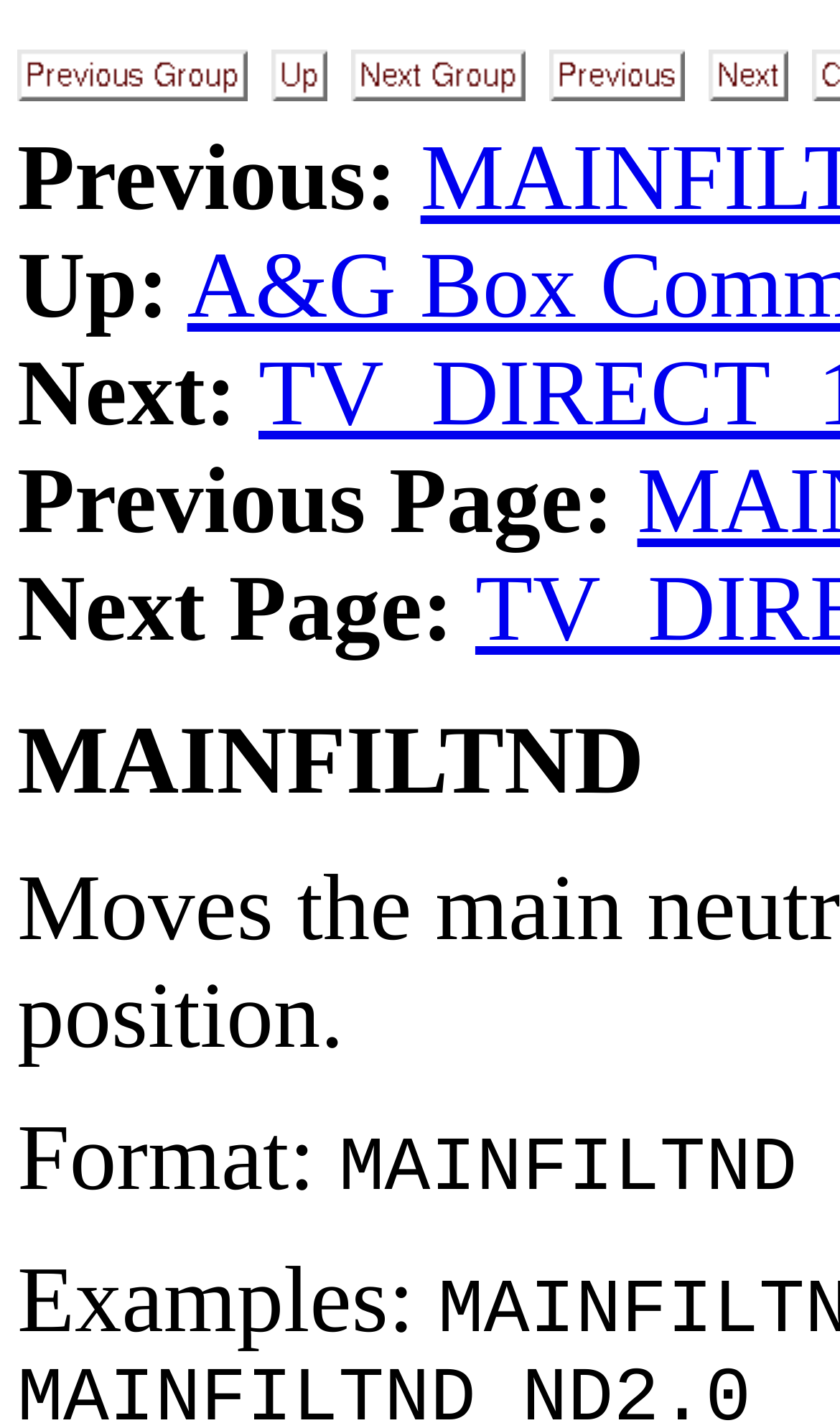Find the bounding box coordinates for the HTML element described as: "MAINFILTND". The coordinates should consist of four float values between 0 and 1, i.e., [left, top, right, bottom].

[0.021, 0.496, 0.767, 0.572]